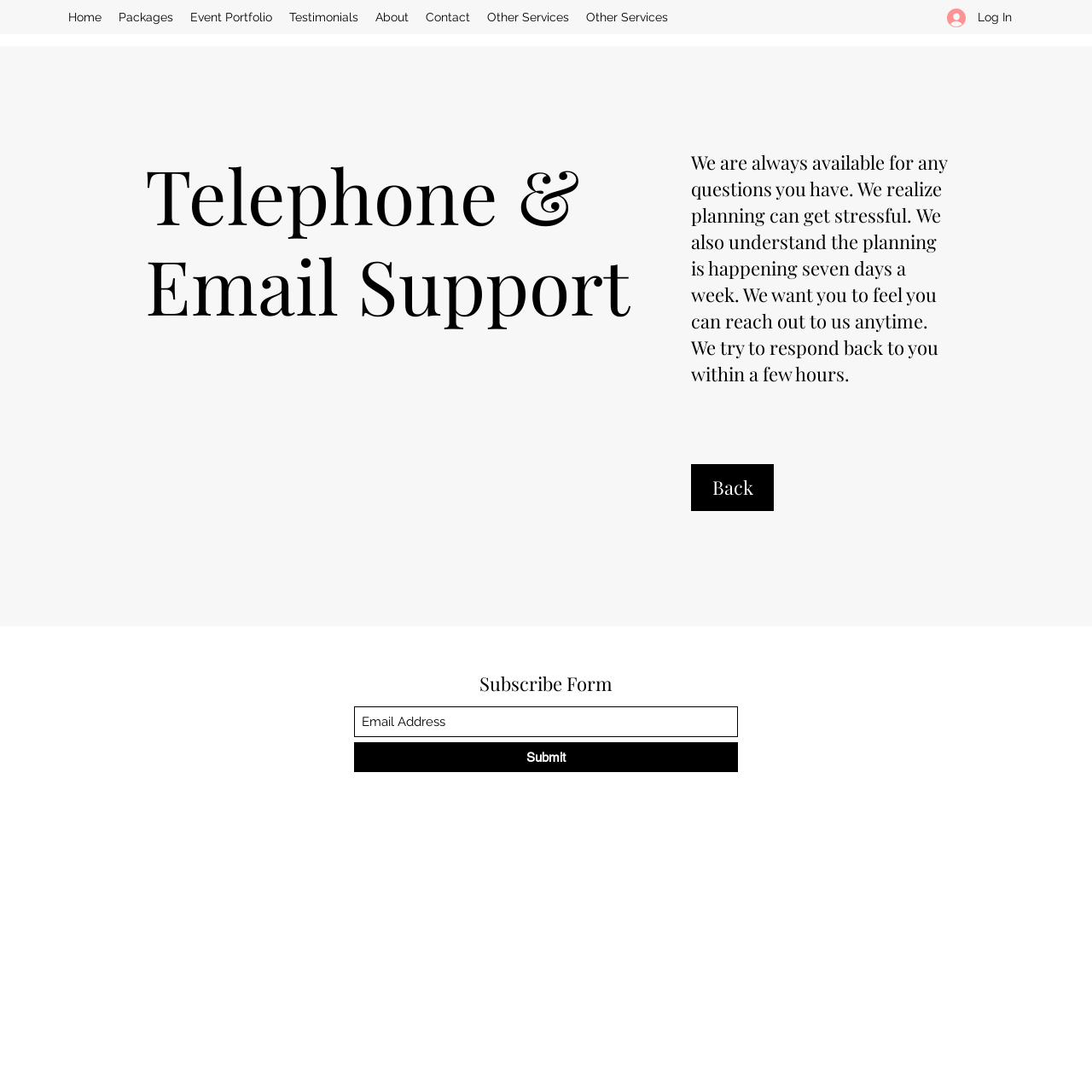Offer an in-depth caption of the entire webpage.

The webpage is about PKG Telephone & Email Support. At the top left, there is a navigation menu with 8 links: Home, Packages, Event Portfolio, Testimonials, About, Contact, and two instances of Other Services. These links are aligned horizontally and take up about half of the screen width. 

To the right of the navigation menu, there is a Log In button with a small image beside it. 

Below the navigation menu, there is a main section with a heading that reads "Telephone & Email Support". This heading is centered and takes up about half of the screen width. 

Below the heading, there is a paragraph of text that explains the importance of being available for questions and responding quickly. This text is aligned to the right of the heading. 

Further down, there is a link labeled "Back" that is positioned below the paragraph of text. 

At the bottom of the page, there is a section with a heading that reads "Subscribe Form". This section contains a textbox labeled "Email Address" and a Submit button. The textbox is required to be filled in.